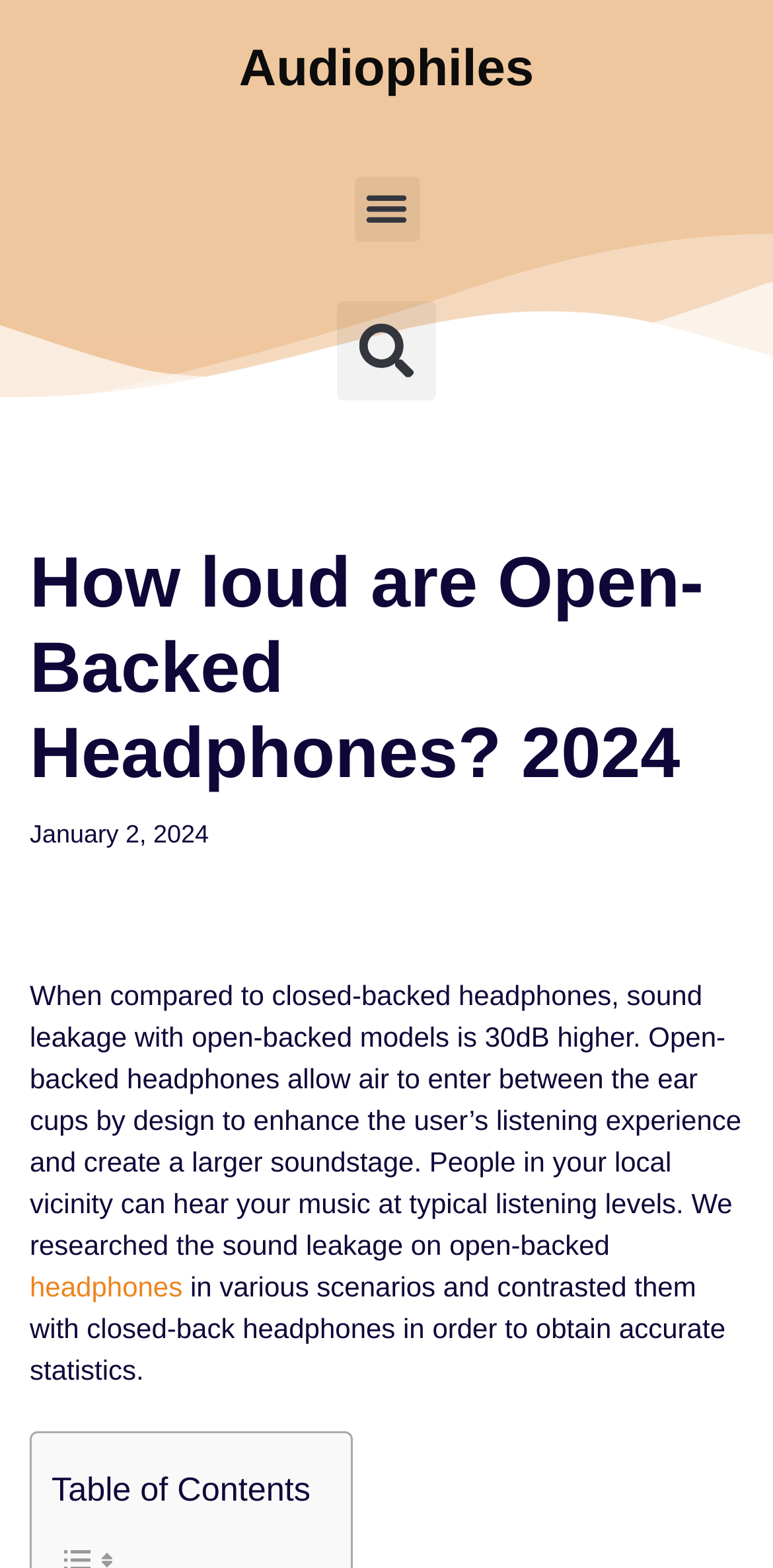Use a single word or phrase to answer the question:
When was the webpage content last updated?

January 2, 2024